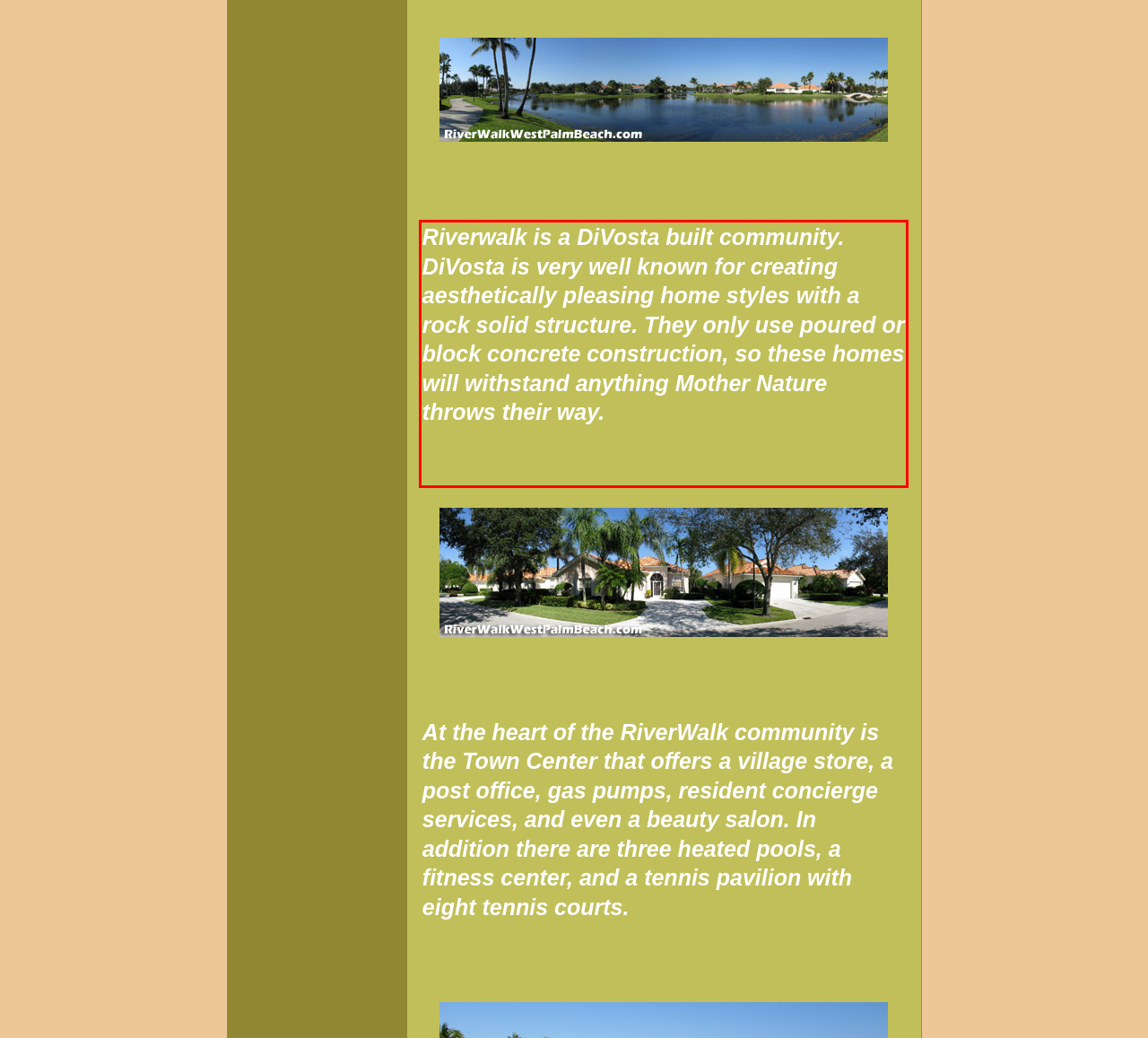Please perform OCR on the text content within the red bounding box that is highlighted in the provided webpage screenshot.

Riverwalk is a DiVosta built community. DiVosta is very well known for creating aesthetically pleasing home styles with a rock solid structure. They only use poured or block concrete construction, so these homes will withstand anything Mother Nature throws their way.